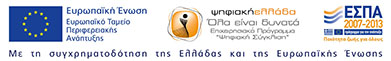Explain the image in a detailed and descriptive way.

The image features a visual representation of European Union support for a project, showcasing several logos and symbols. On the left, the European Union emblem prominently displays its blue and gold flag, symbolizing partnership and cooperation among member states. Adjacent to it is the logo of the Digital Library, accompanied by a tagline, emphasizing its commitment to providing open access to digital resources. The right side includes the logo of ESPA (European Social Fund), indicating funding support for development projects within Greece, with a subtitle reflecting the time frame of the initiative (2007-2013). The accompanying text translates to "With the cooperation of Greece and the European Union," highlighting the collaborative effort in promoting educational and digital projects.